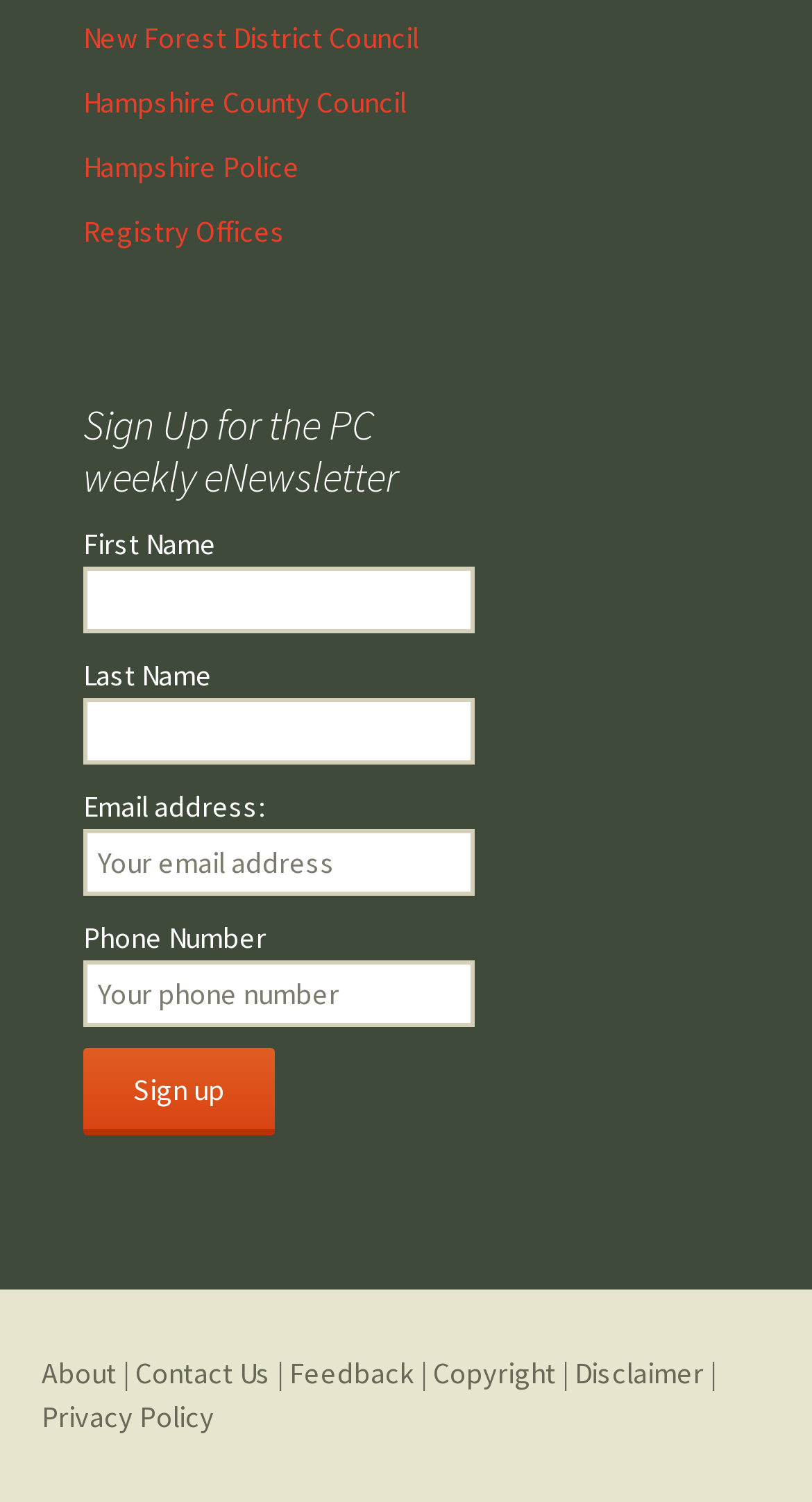Using a single word or phrase, answer the following question: 
How many levels of hierarchy are in the accessibility tree?

2